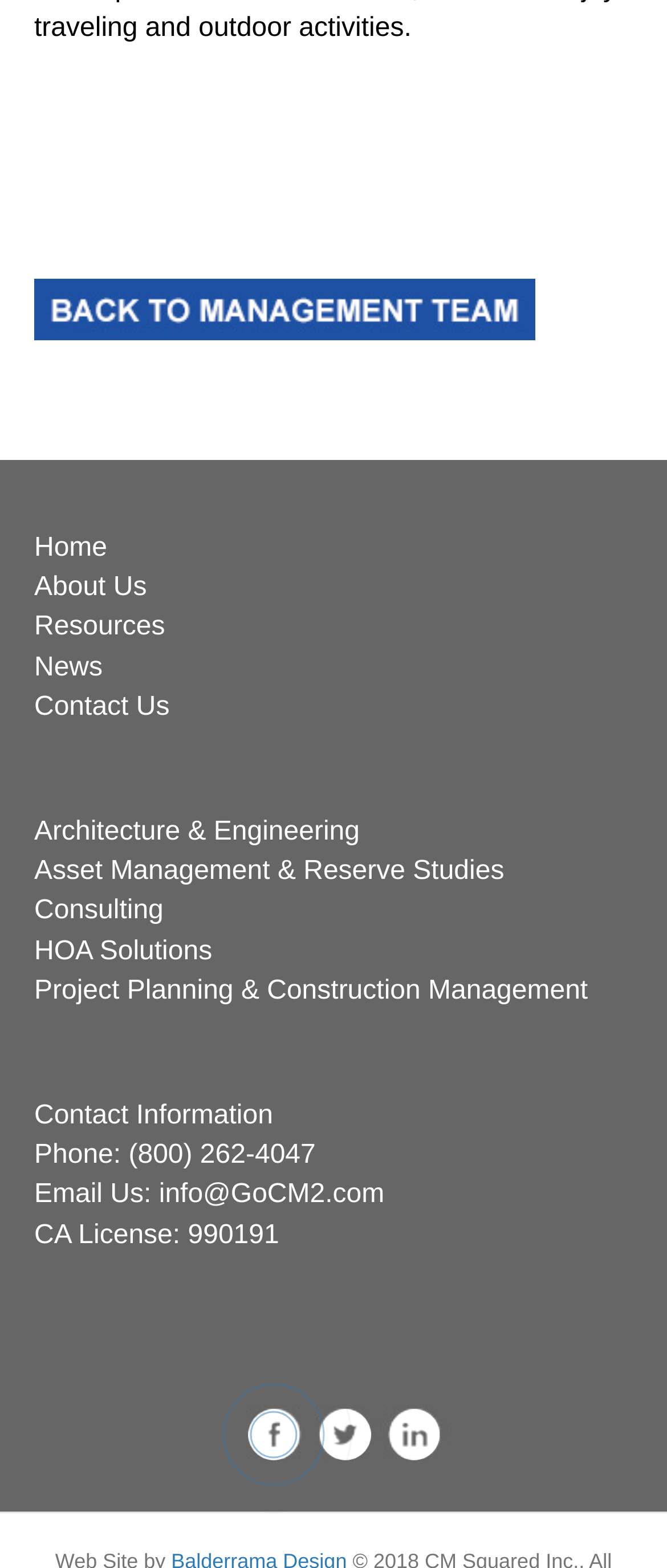Provide the bounding box coordinates for the area that should be clicked to complete the instruction: "Click on Email Us".

[0.238, 0.753, 0.576, 0.771]